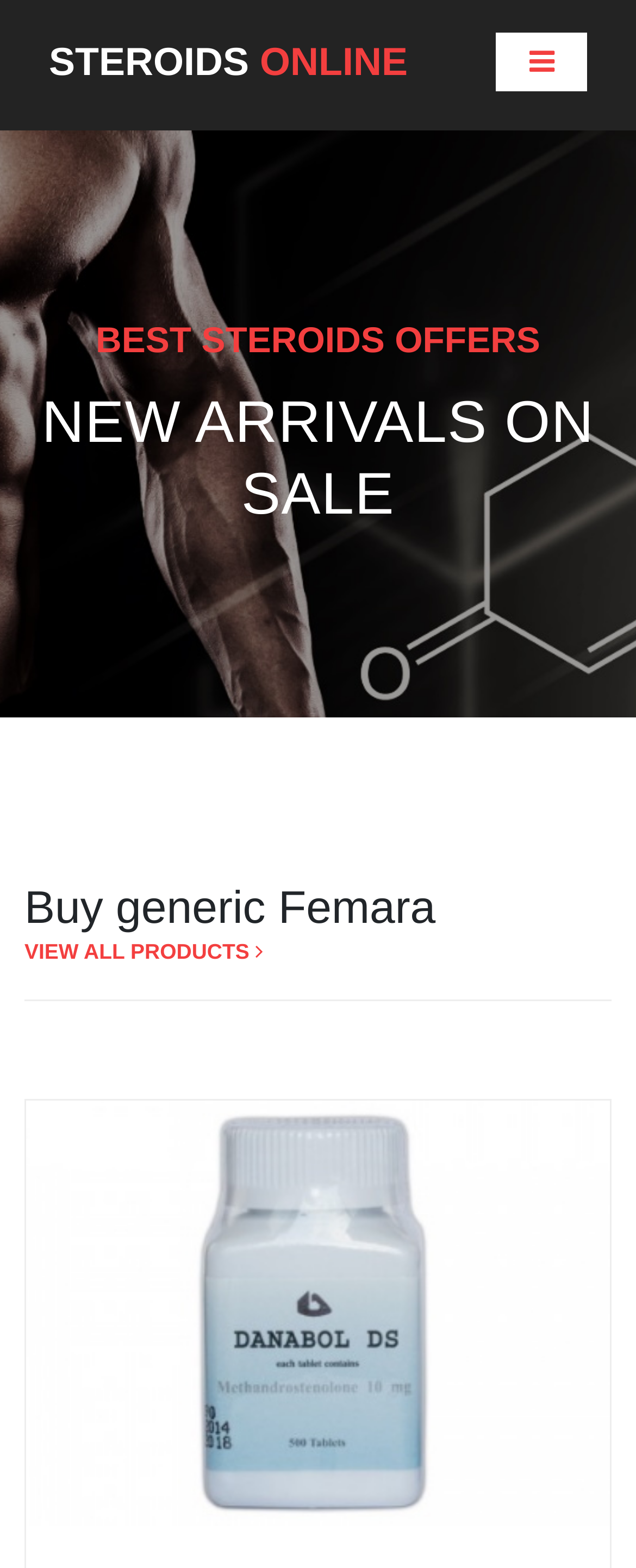Give a one-word or one-phrase response to the question: 
What is the name of the product with an image?

Danabol DS